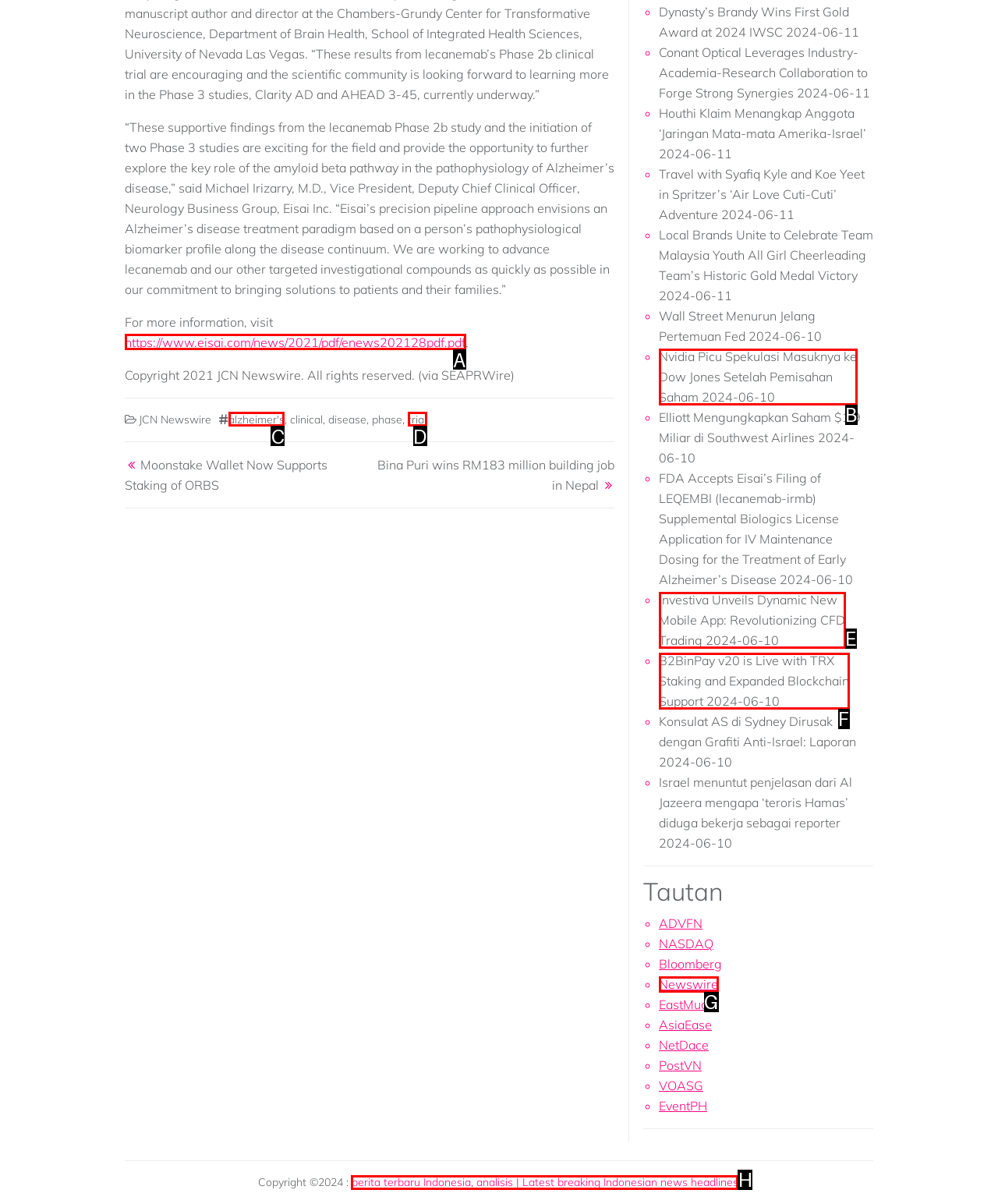Identify the letter of the correct UI element to fulfill the task: Check the latest news on Alzheimer’s disease from the given options in the screenshot.

C